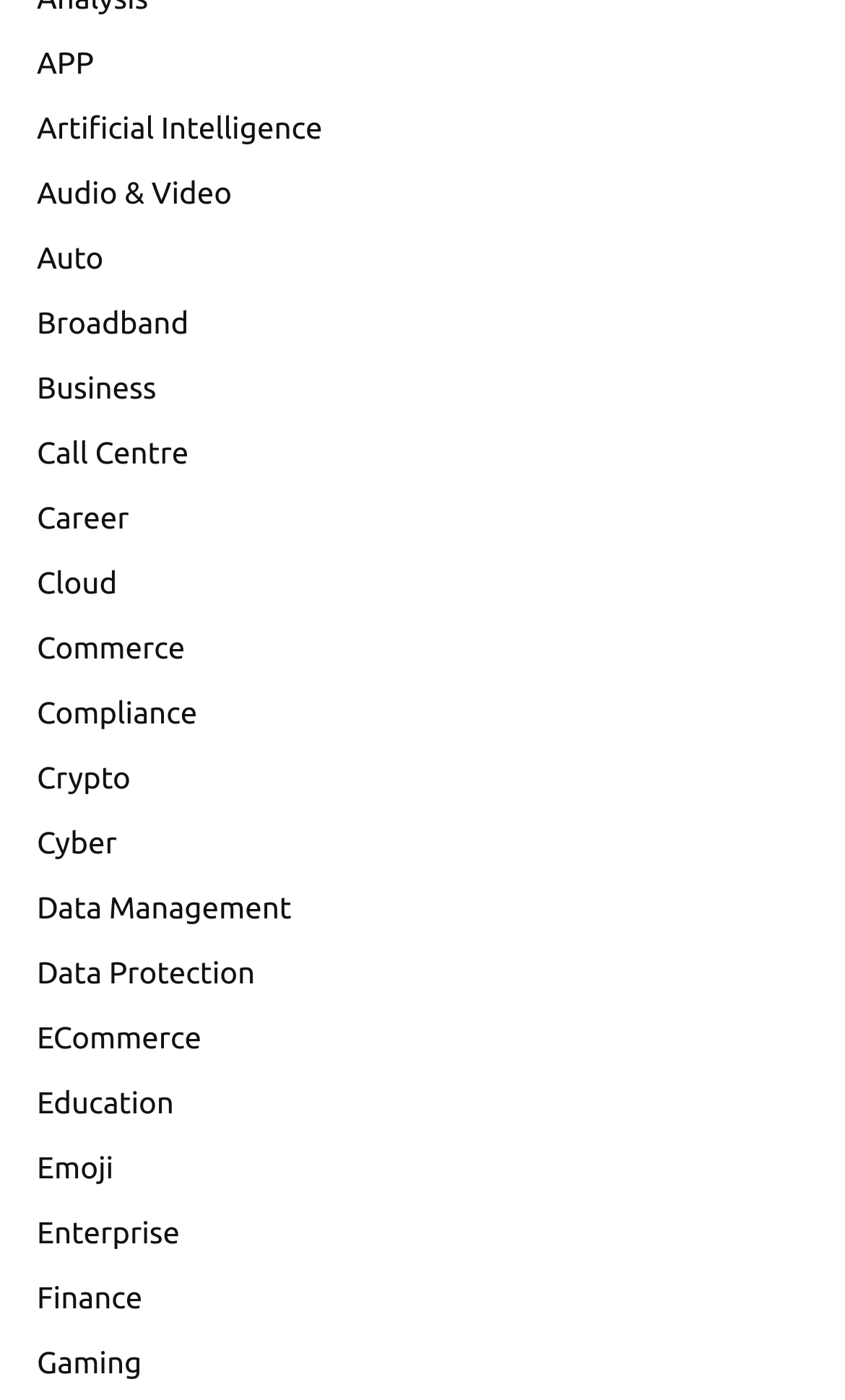Answer the question in a single word or phrase:
What is the first category listed?

APP